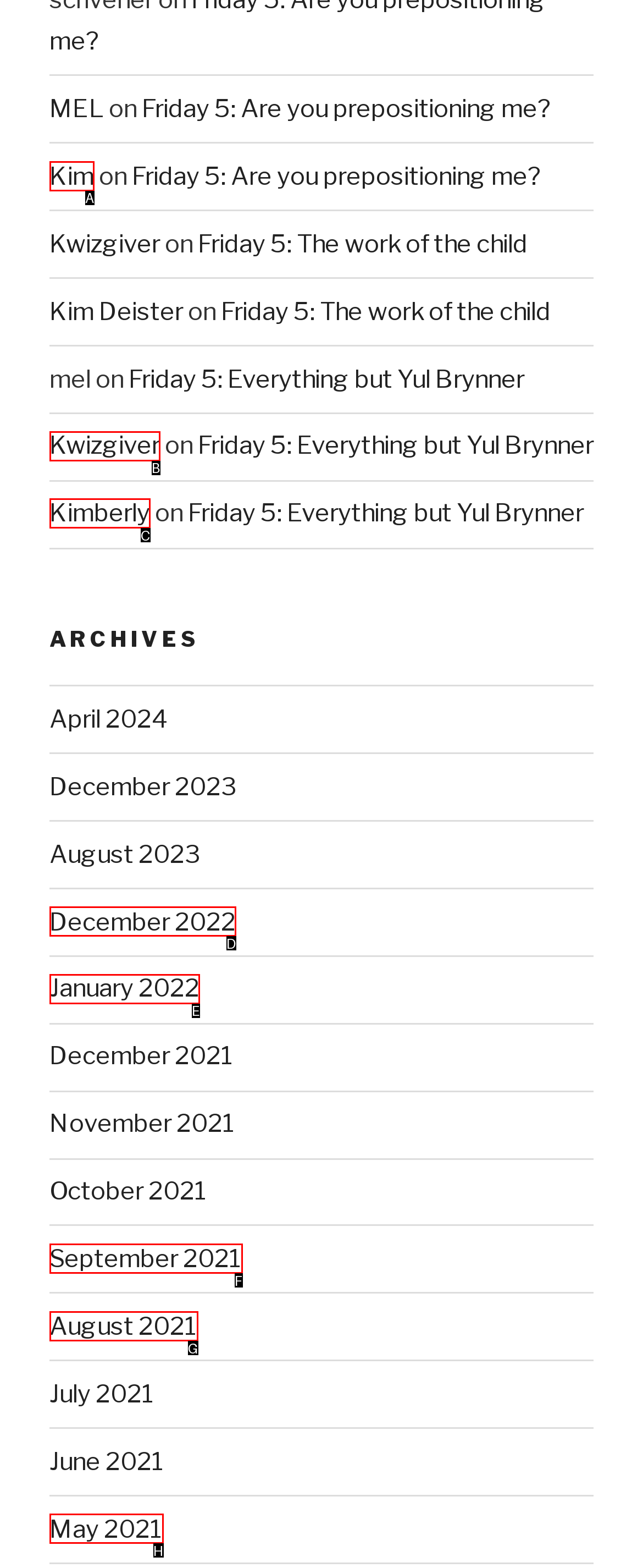From the given choices, identify the element that matches: August 2021
Answer with the letter of the selected option.

G